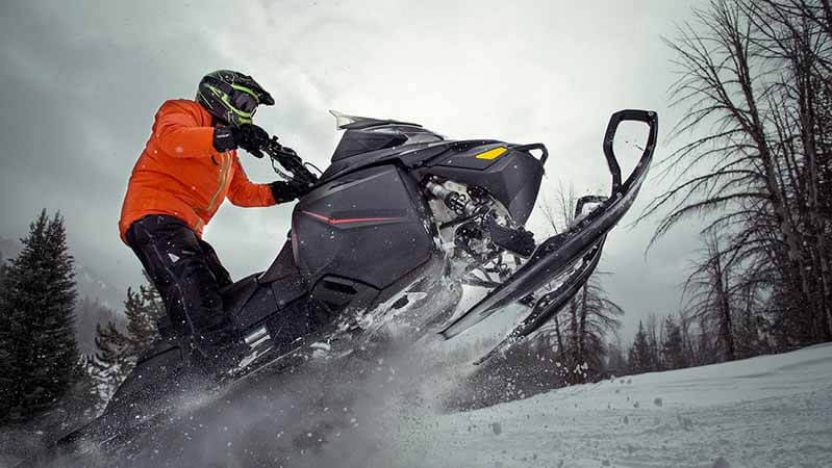Provide a comprehensive description of the image.

The image showcases an exhilarating moment captured during a snowmobiling adventure. A rider, clad in vibrant orange gear and a protective helmet, skillfully navigates a powerful black snowmobile against a backdrop of a wintry landscape. The snowmobile is depicted in mid-air, demonstrating its impressive agility and speed as it kicks up a cloud of powdery snow. Surrounding the rider are tall, snow-dusted trees, which enhance the sense of adventure and the beauty of the wintry wilderness. This scene perfectly illustrates the thrill of snowmobiling, emphasizing the importance of proper equipment, such as snowmobile gloves, for warmth and safety during such outdoor activities.